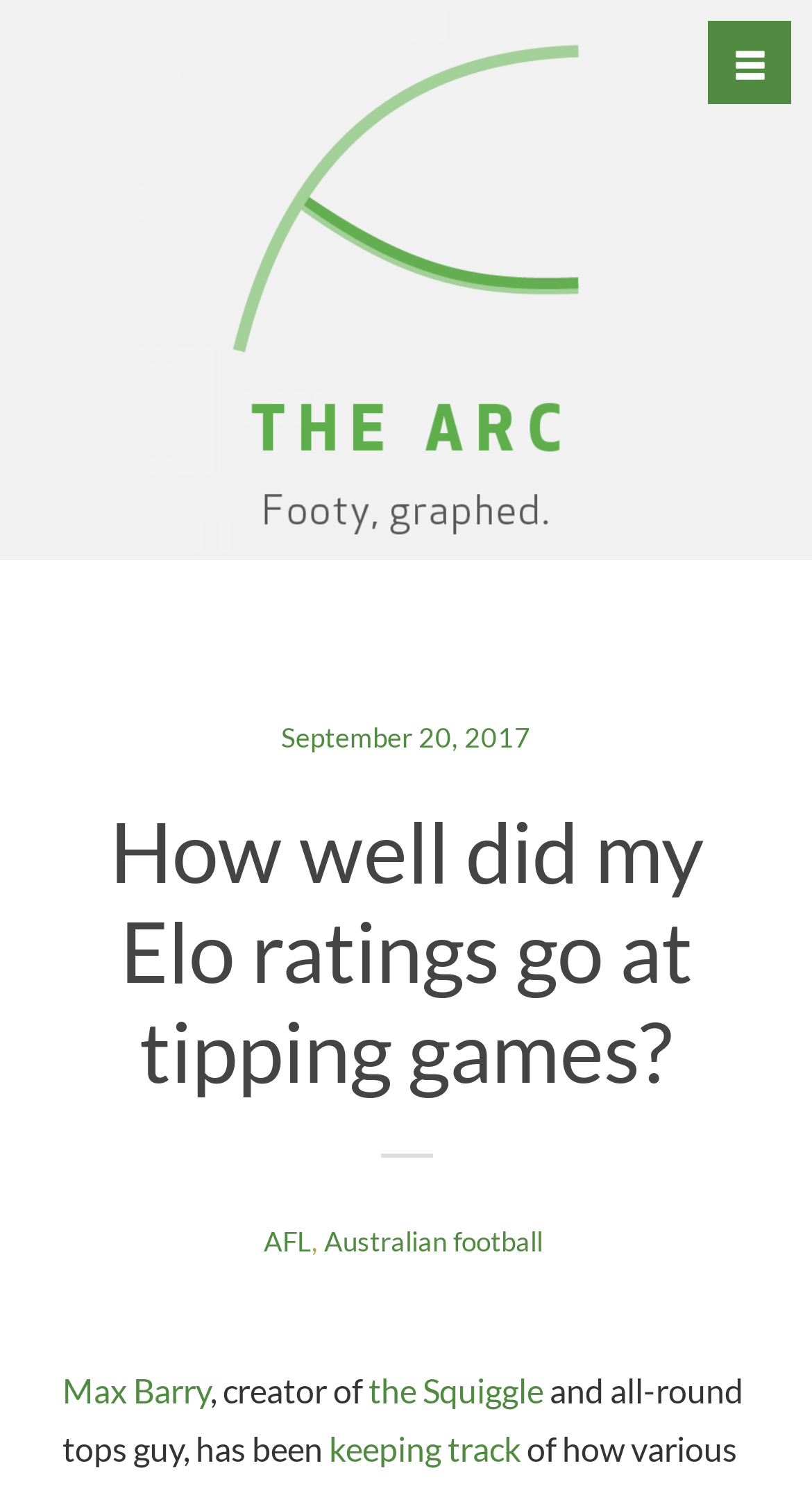Given the element description, predict the bounding box coordinates in the format (top-left x, top-left y, bottom-right x, bottom-right y). Make sure all values are between 0 and 1. Here is the element description: keeping track

[0.405, 0.957, 0.641, 0.984]